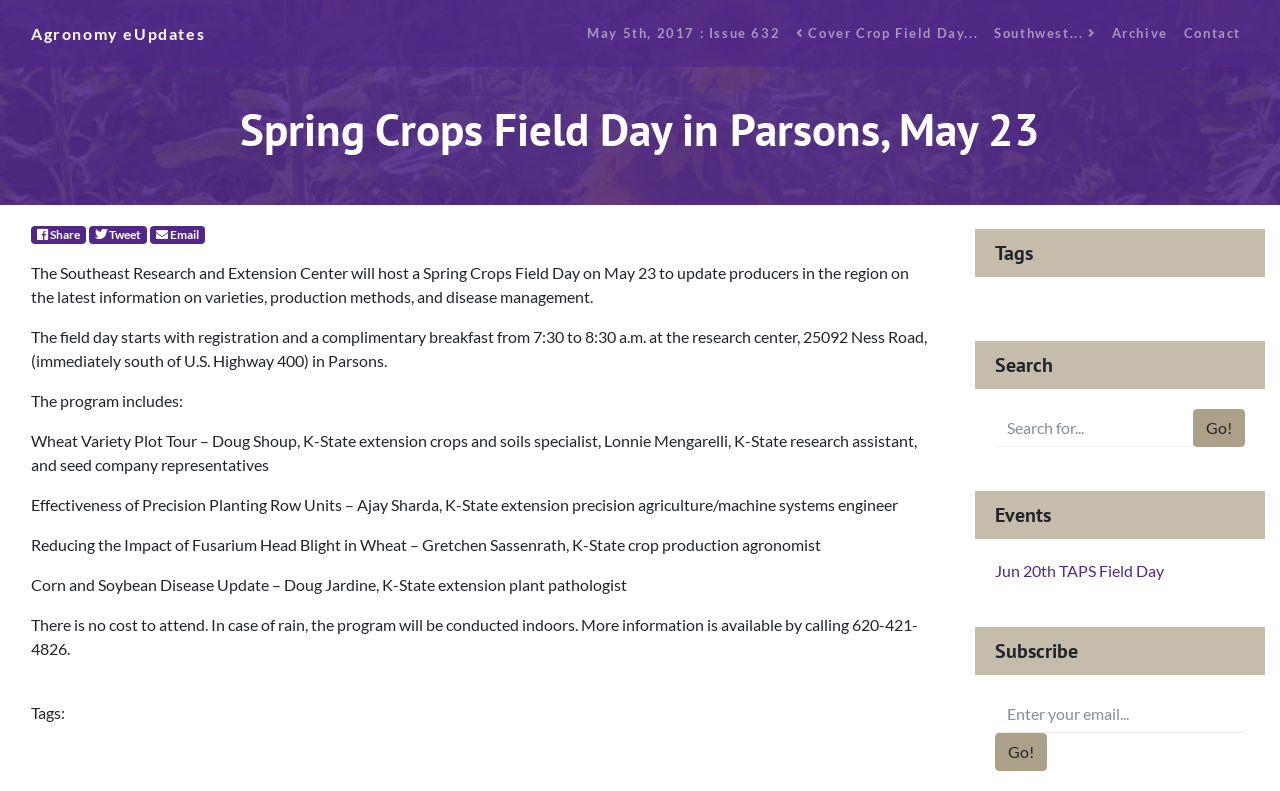Create an elaborate caption that covers all aspects of the webpage.

The webpage is about the Agronomy eUpdate, specifically the May 5th, 2017 issue 632. At the top, there are several links, including "Agronomy eUpdates", the current issue, "Cover Crop Field Day", "Southwest", "Archive", and "Contact". 

Below these links, there is a heading "Spring Crops Field Day in Parsons, May 23" followed by a paragraph of text describing the event, including the date, location, and program details. 

To the right of the heading, there are three social media links: Facebook, Twitter, and E-Mail, each with a corresponding text "Share", "Tweet", and "Email". 

The main content of the webpage is divided into sections, each with a heading. The first section describes the Spring Crops Field Day, including the program schedule and speakers. The second section has a heading "Tags" with no content. The third section has a heading "Search" with a search box and a "Go!" button. The fourth section has a heading "Events" with a link to a "Jun 20th TAPS Field Day" event. The last section has a heading "Subscribe" with a text box to enter an email address and a "Go!" button.

There are a total of 5 headings, 11 links, 13 static text elements, 2 text boxes, and 2 buttons on the webpage.